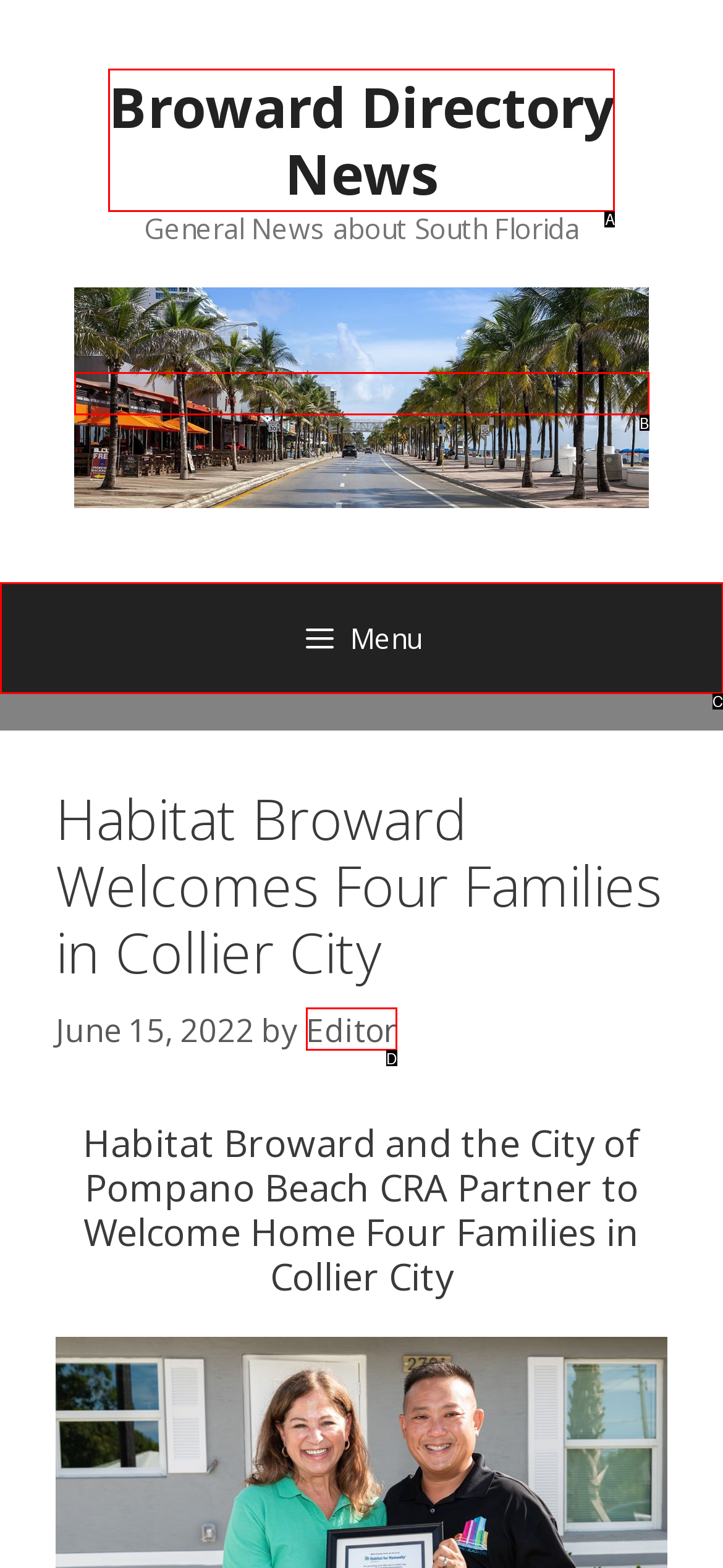Based on the provided element description: Broward Directory News, identify the best matching HTML element. Respond with the corresponding letter from the options shown.

A